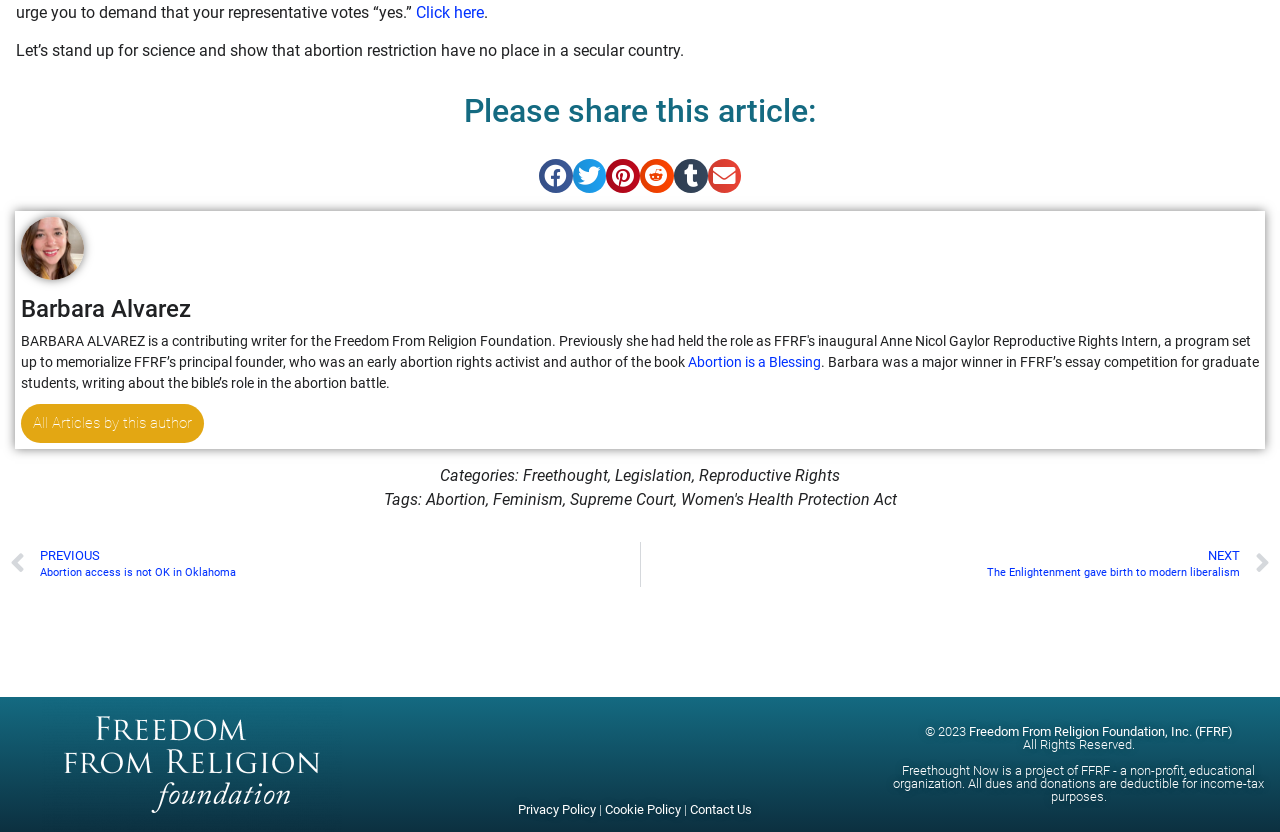Find and indicate the bounding box coordinates of the region you should select to follow the given instruction: "Share this article on twitter".

[0.447, 0.191, 0.474, 0.232]